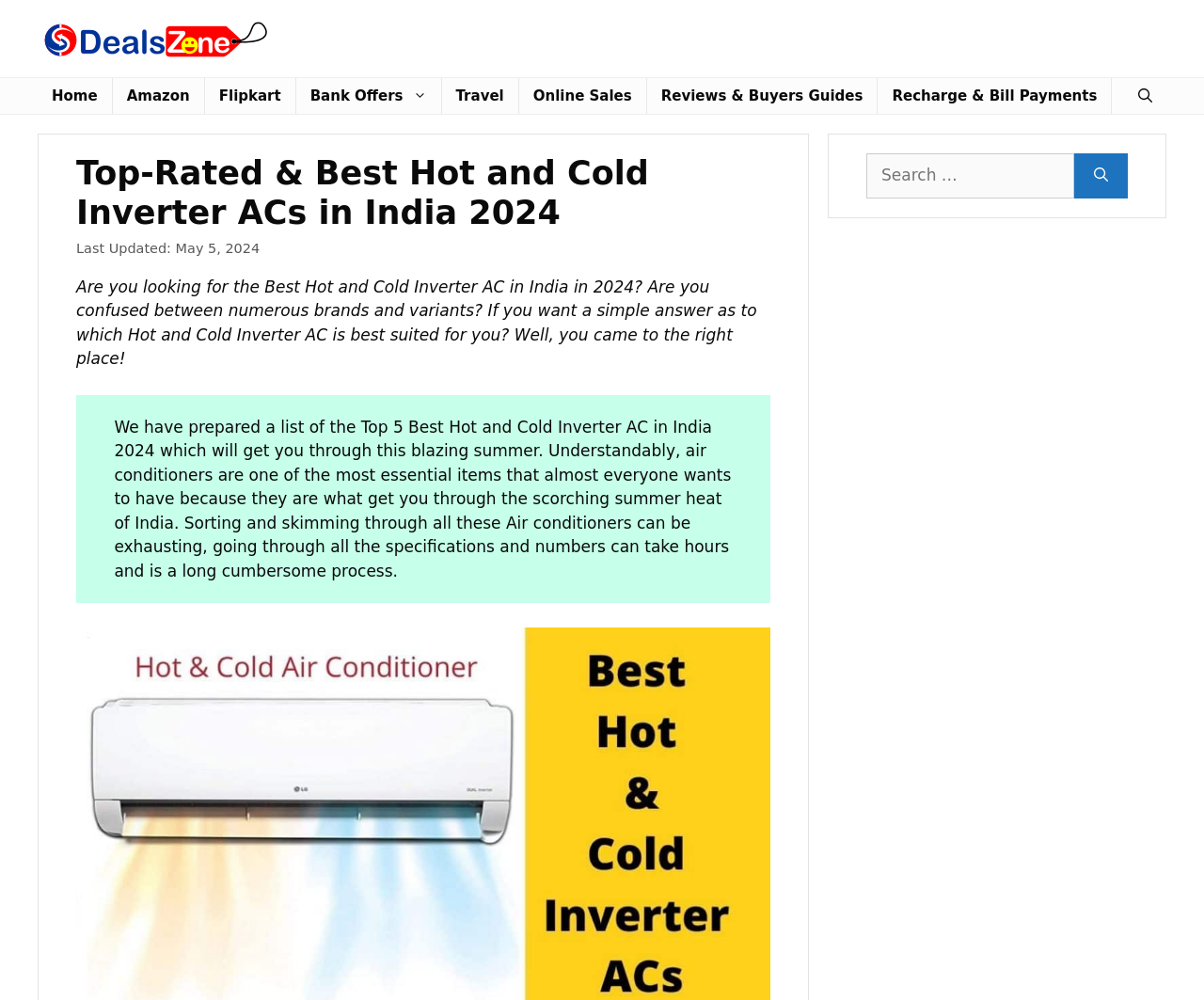Give an in-depth explanation of the webpage layout and content.

The webpage is about the top-rated and best hot and cold inverter ACs in India for 2024. At the top, there is a banner with a link to "CashBack Offers, Discount Coupons, Bank Offers & Promo Codes" accompanied by an image. Below the banner, there is a primary navigation menu with links to "Home", "Amazon", "Flipkart", "Bank Offers", "Travel", "Online Sales", "Reviews & Buyers Guides", "Recharge & Bill Payments", and "Open Search Bar".

The main content area has a heading that reads "Top-Rated & Best Hot and Cold Inverter ACs in India 2024" followed by a subheading that indicates the last updated date, which is May 5, 2024. There is a brief introduction that explains the purpose of the webpage, which is to provide a list of the top 5 best hot and cold inverter ACs in India for 2024. The introduction also highlights the importance of air conditioners in India, especially during the summer season.

To the right of the main content area, there is a complementary section with a search bar and a button labeled "Search". The search bar has a placeholder text that reads "Search for:". This section allows users to search for specific content on the webpage.

Overall, the webpage appears to be a review or guide page that provides information and recommendations on the best hot and cold inverter ACs in India for 2024.